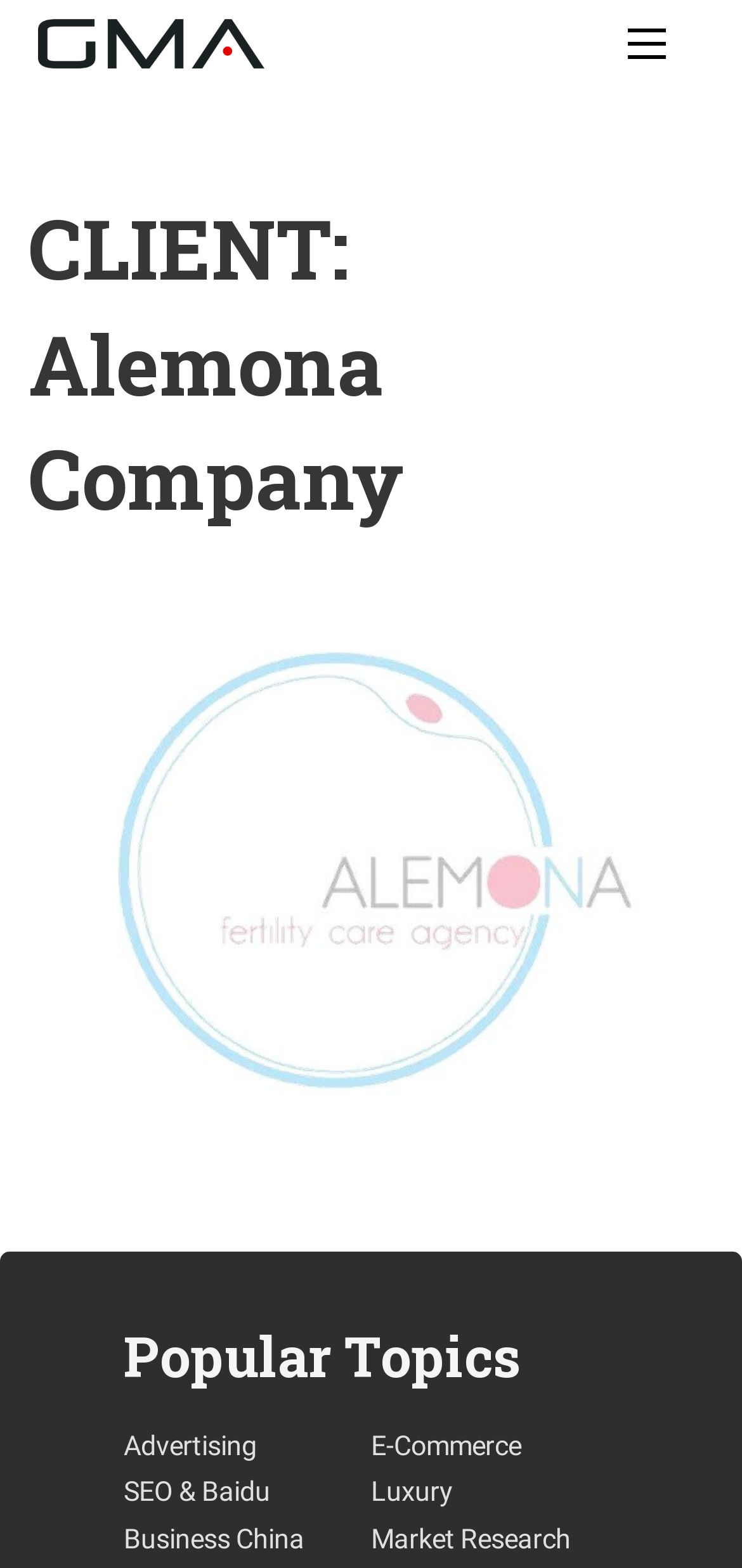Please identify the bounding box coordinates of the clickable region that I should interact with to perform the following instruction: "Click on Fashion China". The coordinates should be expressed as four float numbers between 0 and 1, i.e., [left, top, right, bottom].

[0.051, 0.012, 0.356, 0.044]